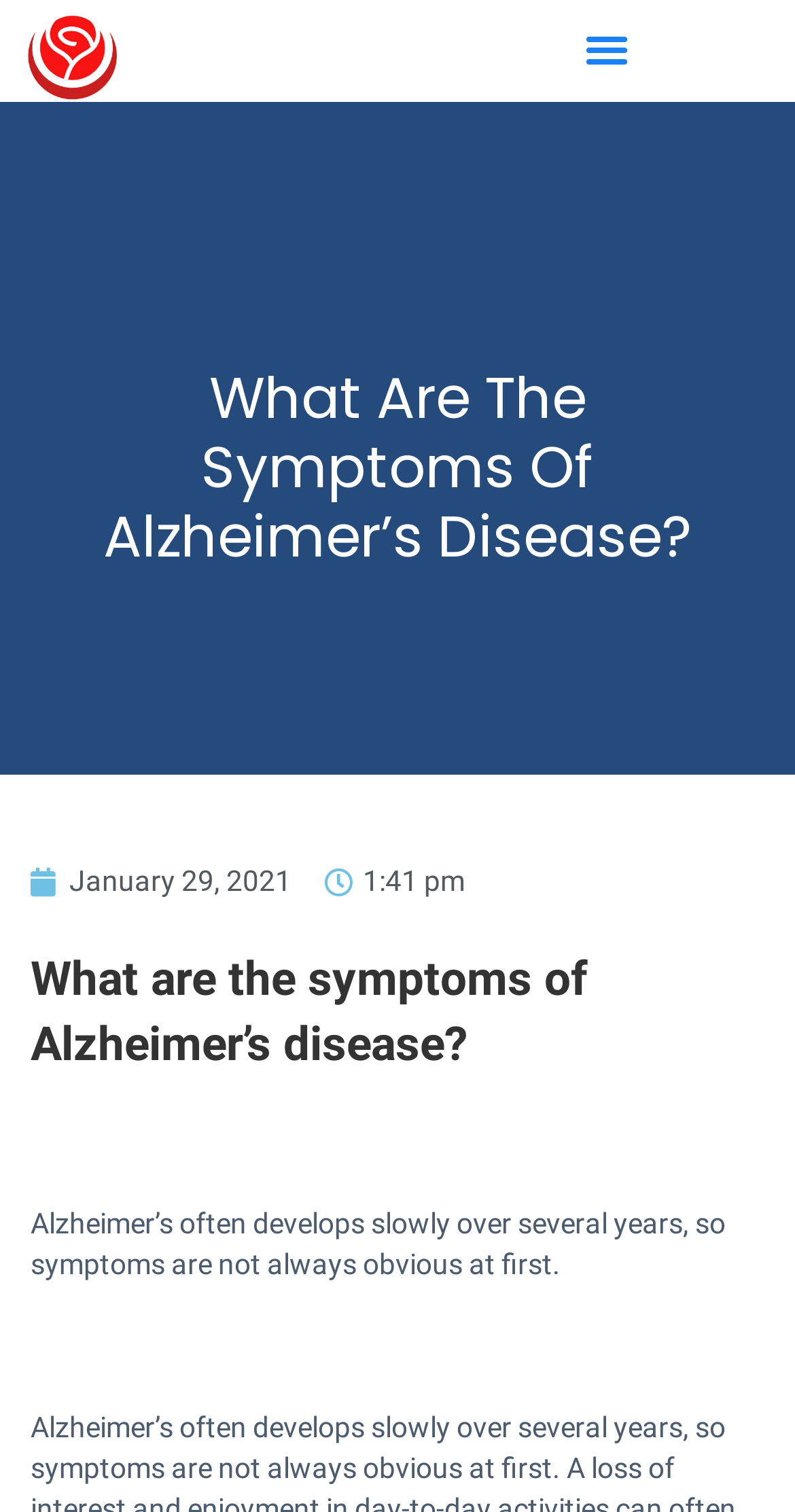Locate and provide the bounding box coordinates for the HTML element that matches this description: "January 29, 2021".

[0.038, 0.566, 0.367, 0.6]